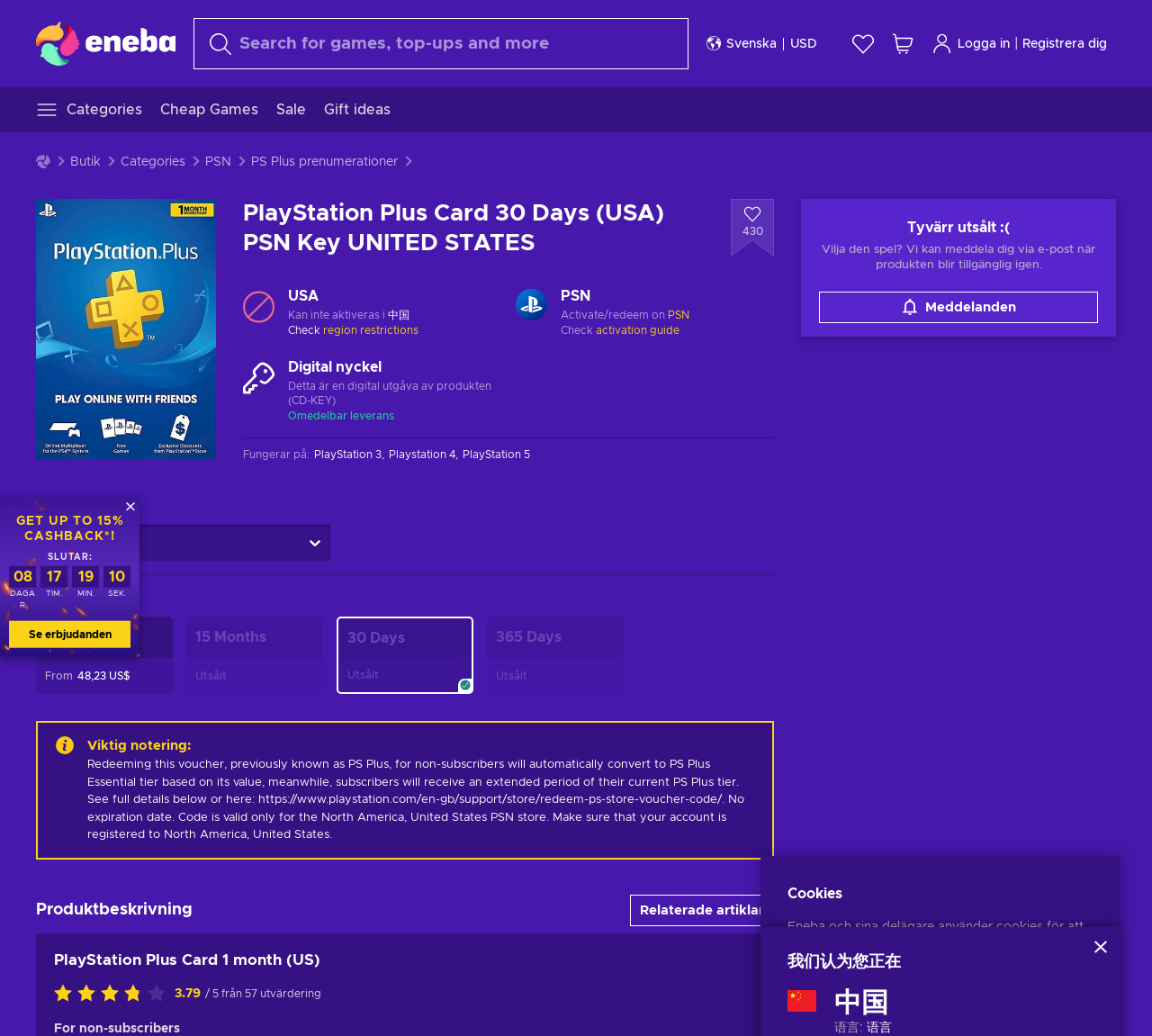Provide a one-word or brief phrase answer to the question:
What is the price of the 'PlayStation Plus Card 90 Days (USA) PSN Key UNITED STATES' product?

48,23 US$